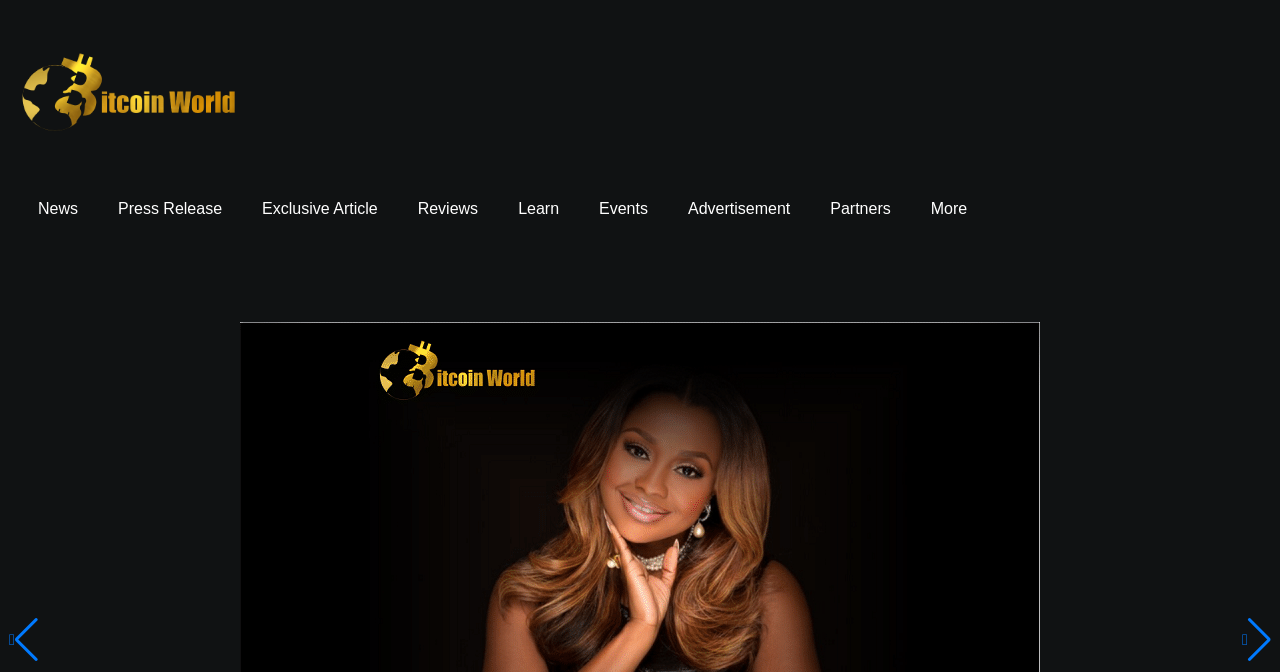Determine the bounding box coordinates for the region that must be clicked to execute the following instruction: "Learn about cryptocurrency".

[0.389, 0.276, 0.452, 0.345]